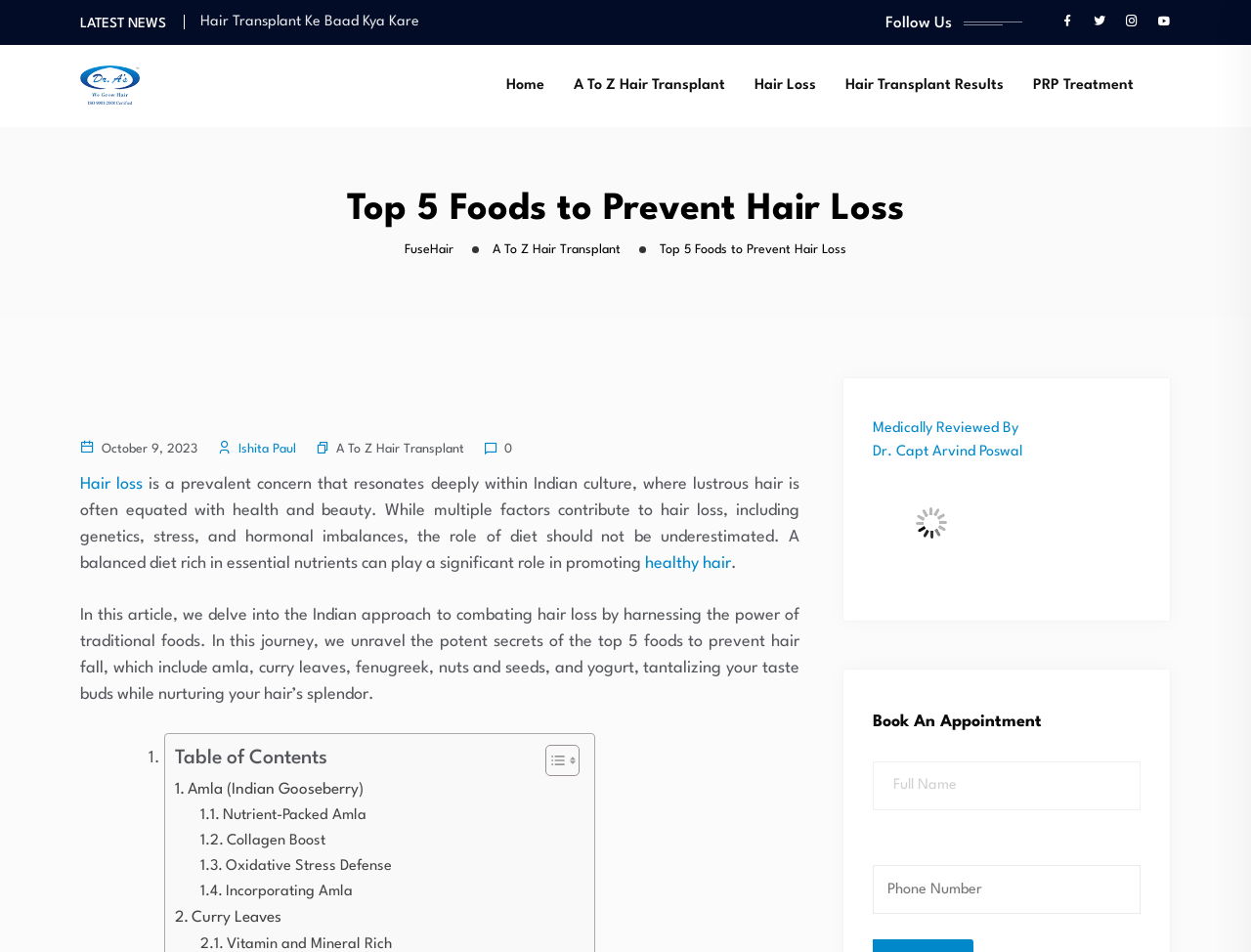Determine the main headline from the webpage and extract its text.

Top 5 Foods to Prevent Hair Loss